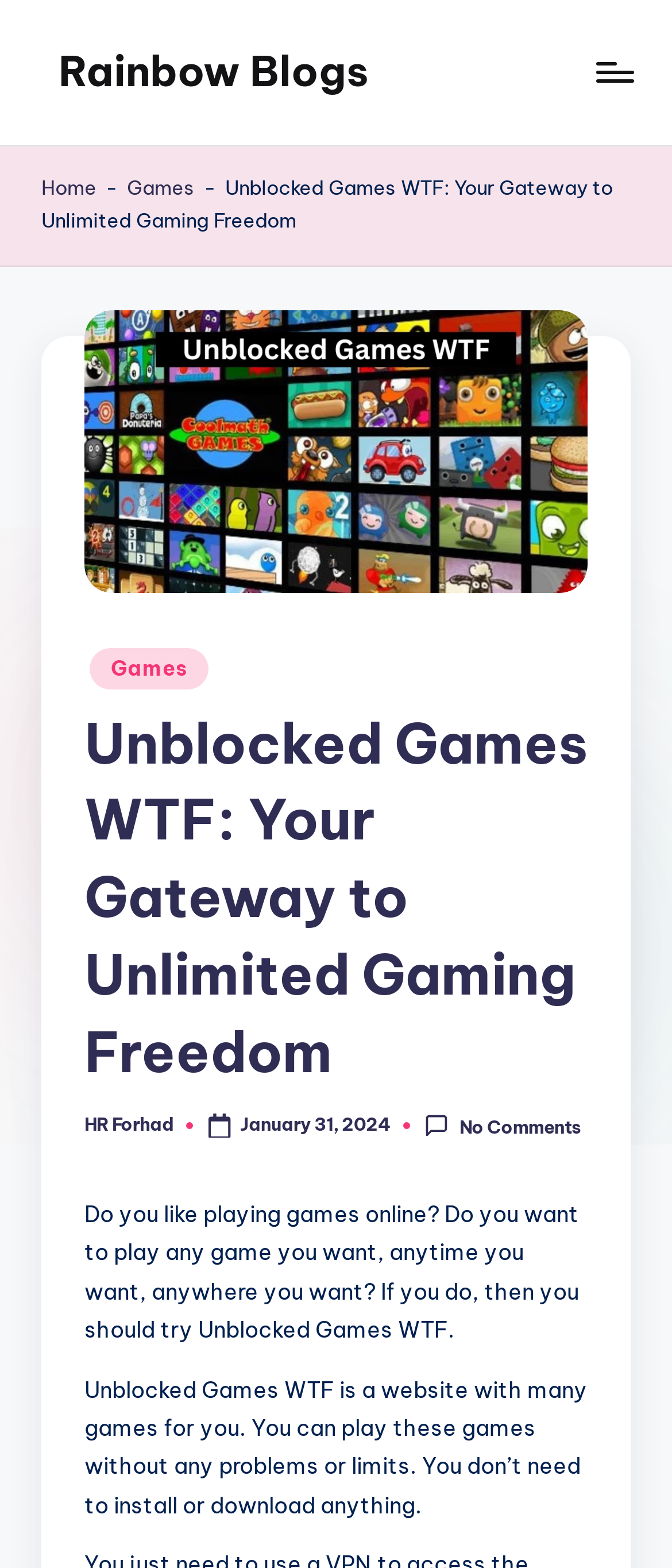Please identify the bounding box coordinates of the clickable region that I should interact with to perform the following instruction: "Scroll to top of the page". The coordinates should be expressed as four float numbers between 0 and 1, i.e., [left, top, right, bottom].

[0.877, 0.699, 0.959, 0.734]